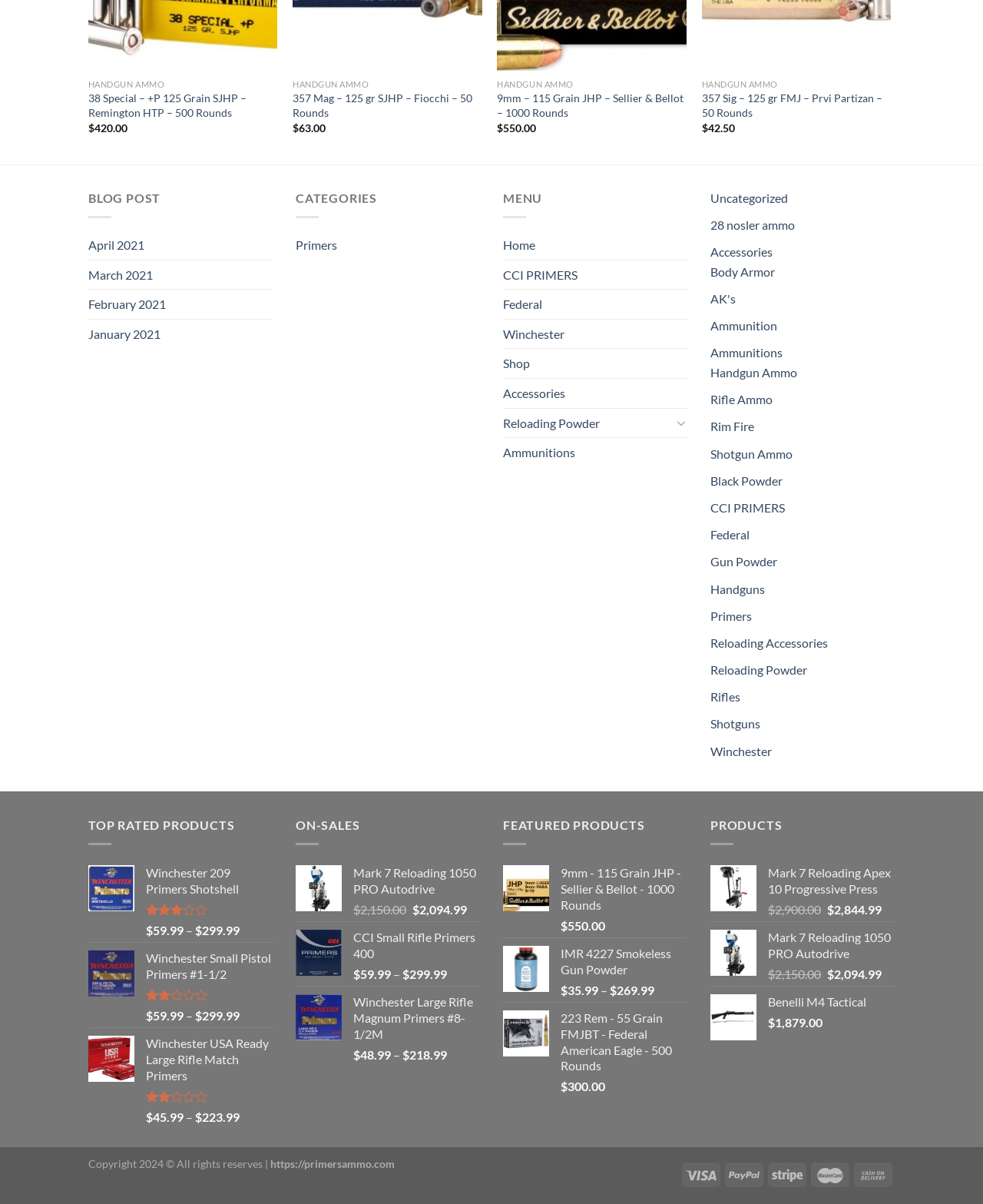Given the element description Proudly powered by WordPress, predict the bounding box coordinates for the UI element in the webpage screenshot. The format should be (top-left x, top-left y, bottom-right x, bottom-right y), and the values should be between 0 and 1.

None